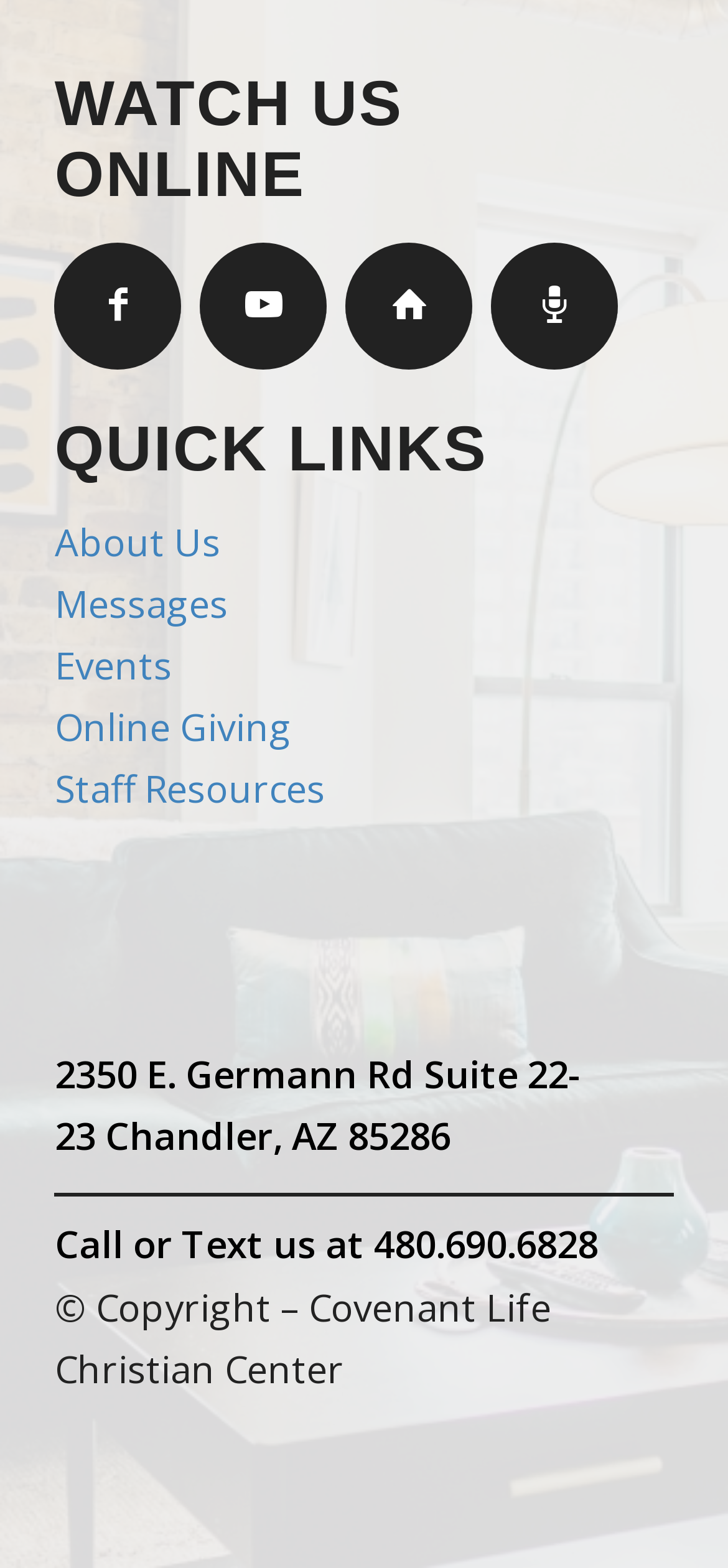What is the phone number to call or text?
Using the screenshot, give a one-word or short phrase answer.

480.690.6828